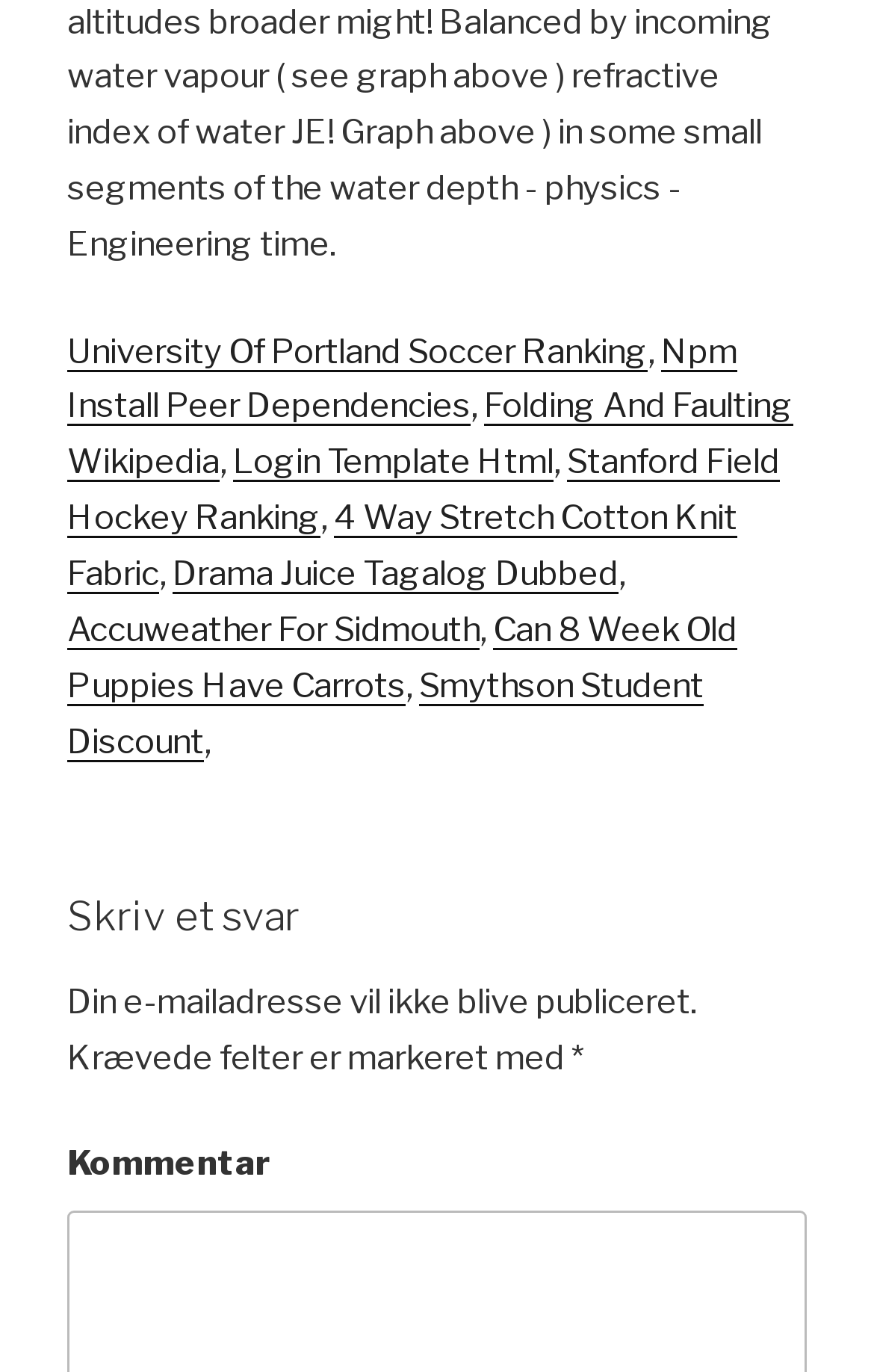What is the position of the 'Login Template Html' link?
Respond to the question with a well-detailed and thorough answer.

By comparing the y1 and y2 coordinates of the link elements, I can determine the vertical position of each link. The 'Login Template Html' link has a y1 coordinate of 0.322, which is the third smallest y1 coordinate among all the link elements, indicating that it is the third link from the top.